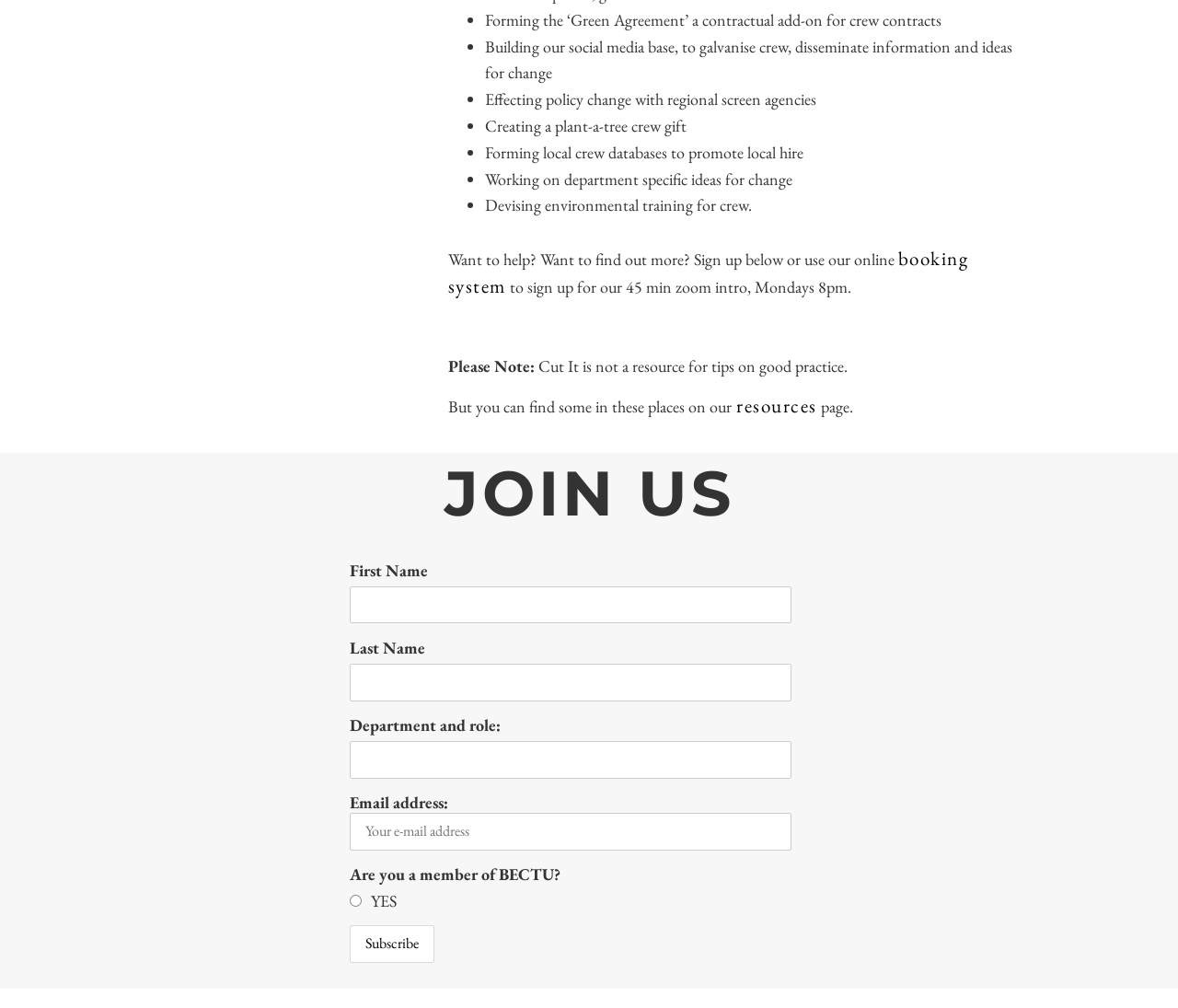What is the purpose of the 'Green Agreement'?
Using the information from the image, give a concise answer in one word or a short phrase.

Contractual add-on for crew contracts